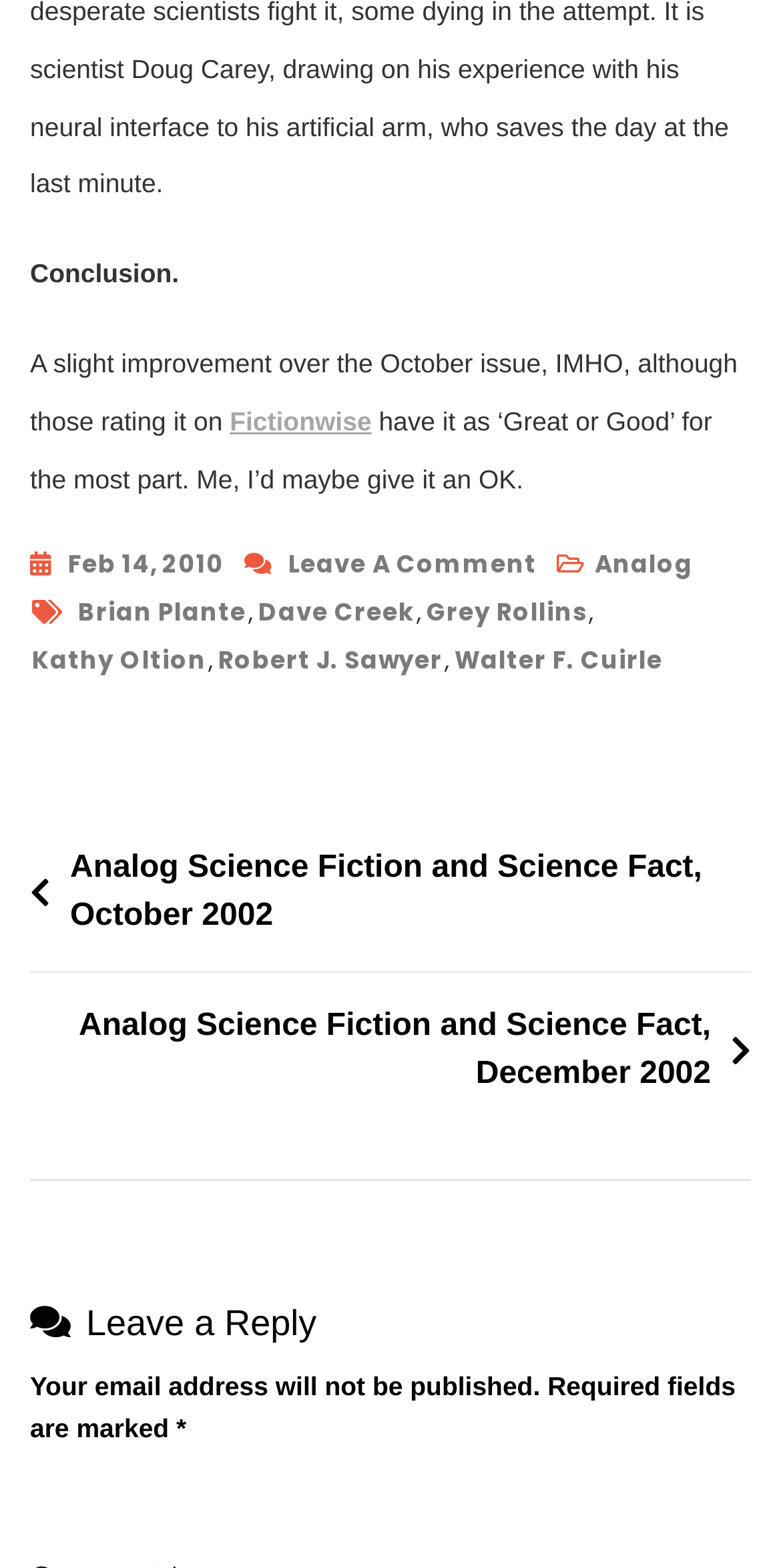Respond with a single word or phrase:
How many navigation links are available?

2